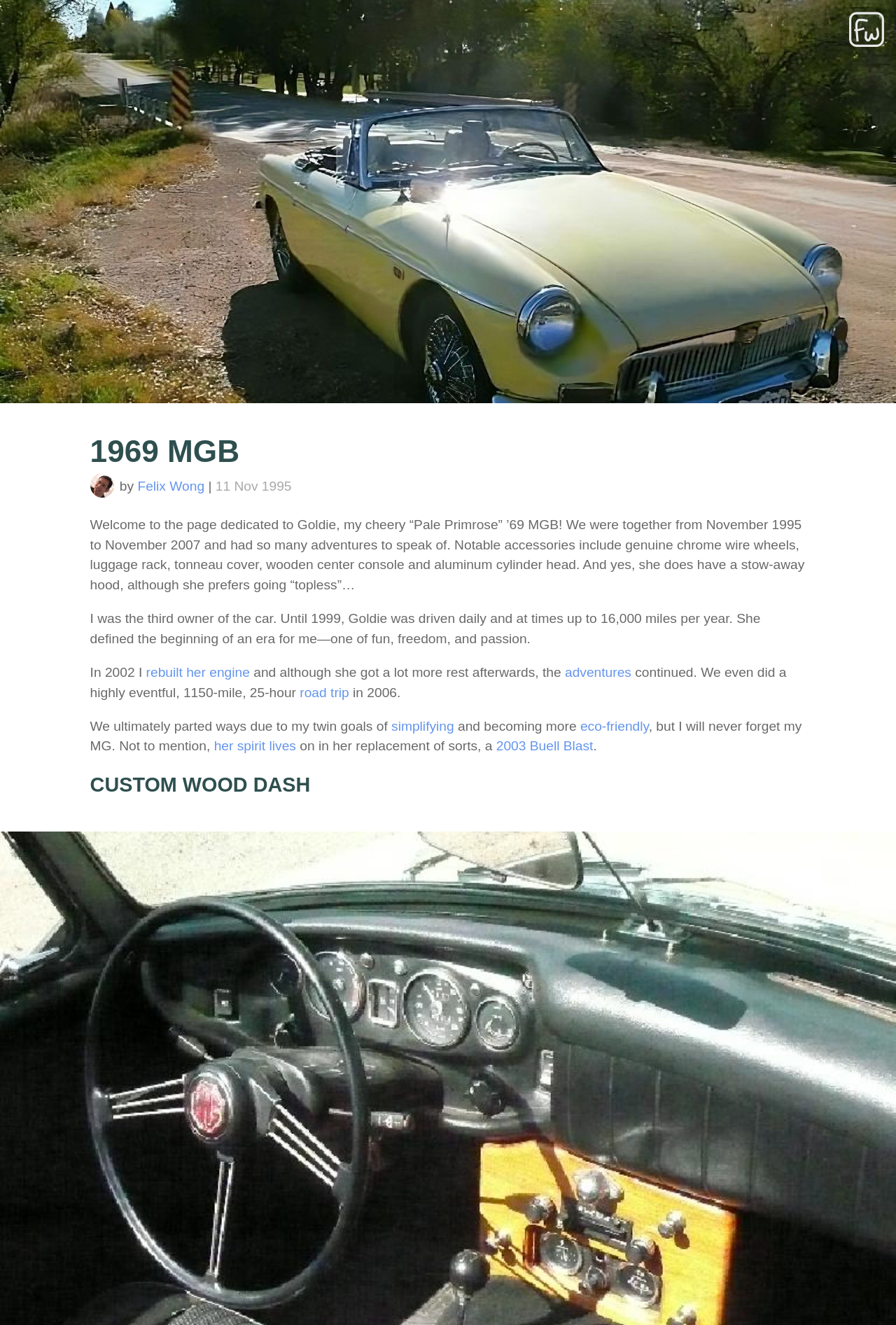What is the year of the MGB?
Based on the image, answer the question with as much detail as possible.

From the heading '1969 MGB' and the text 'my cheery “Pale Primrose” ’69 MGB!', I can determine that the year of the MGB is 1969.